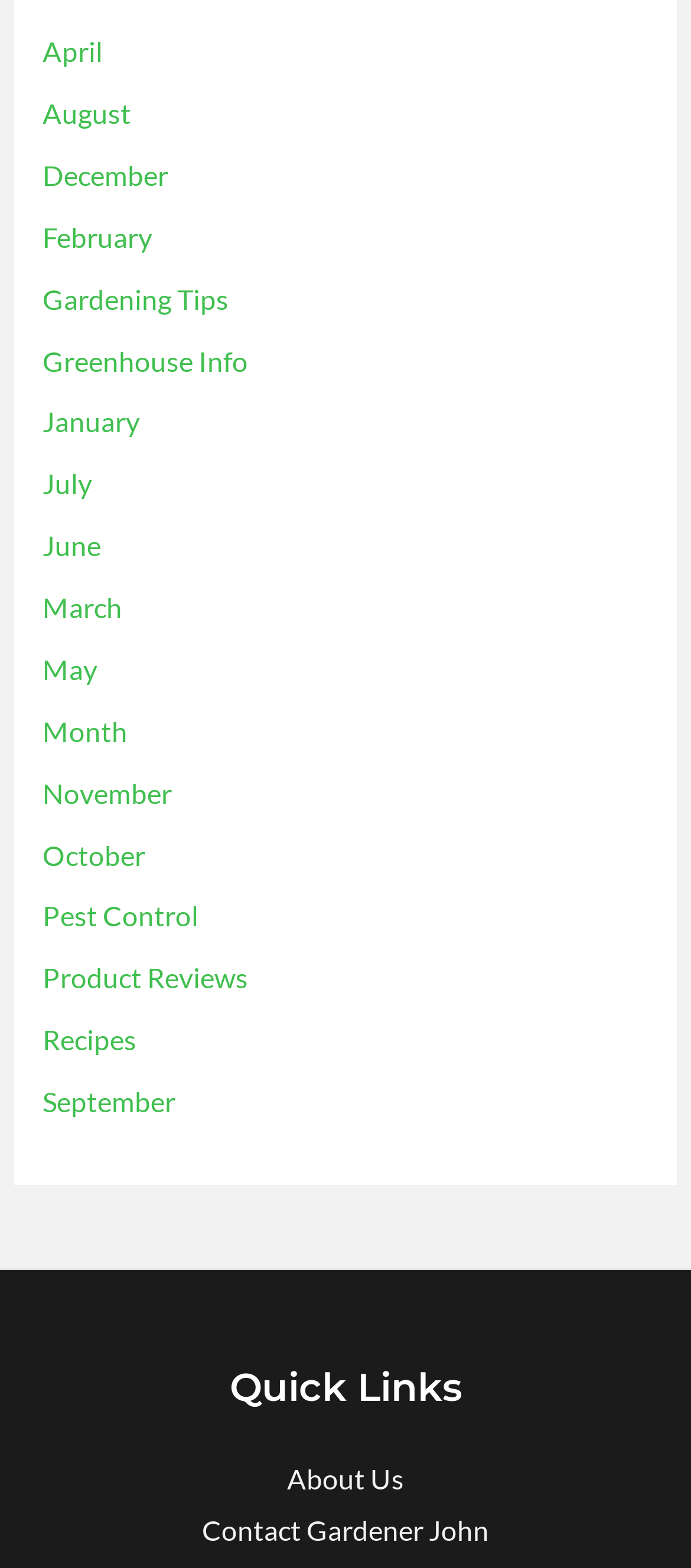Please identify the bounding box coordinates of the clickable area that will allow you to execute the instruction: "Read about the procedure".

None